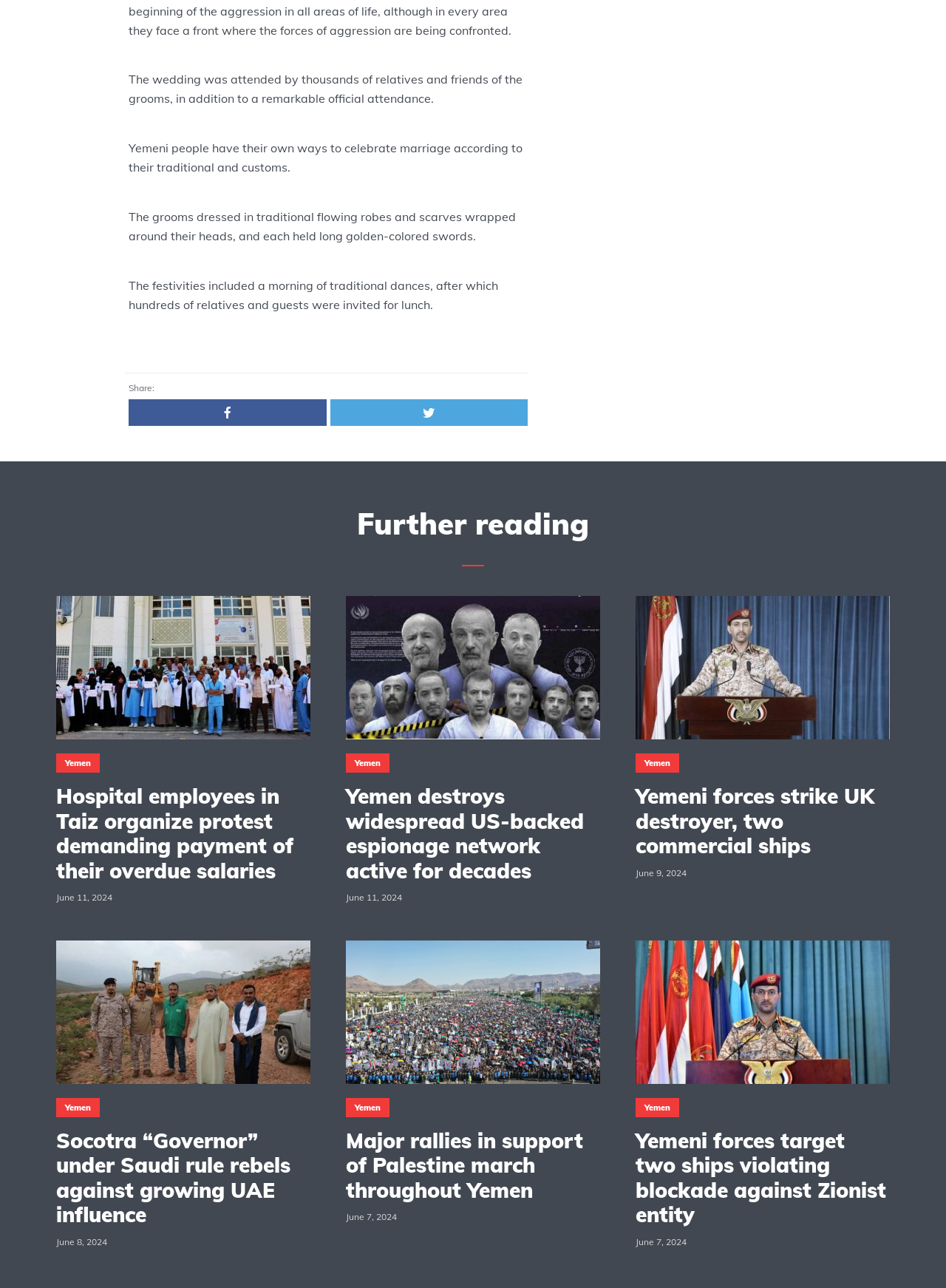Use a single word or phrase to answer the question: What is the purpose of the 'Share:' button?

To share the article